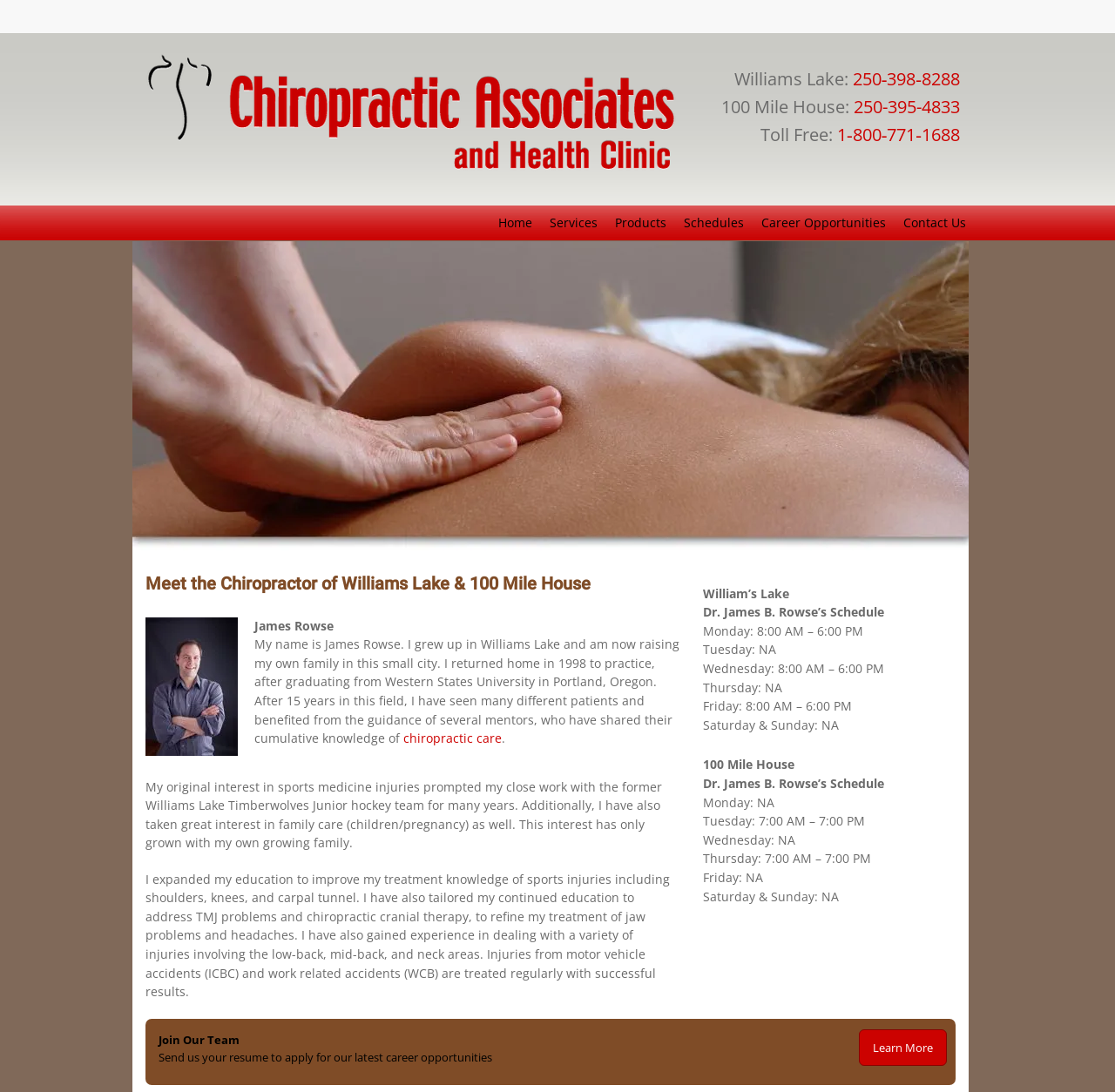Can you find the bounding box coordinates for the element to click on to achieve the instruction: "Contact the chiropractor"?

[0.802, 0.192, 0.874, 0.216]